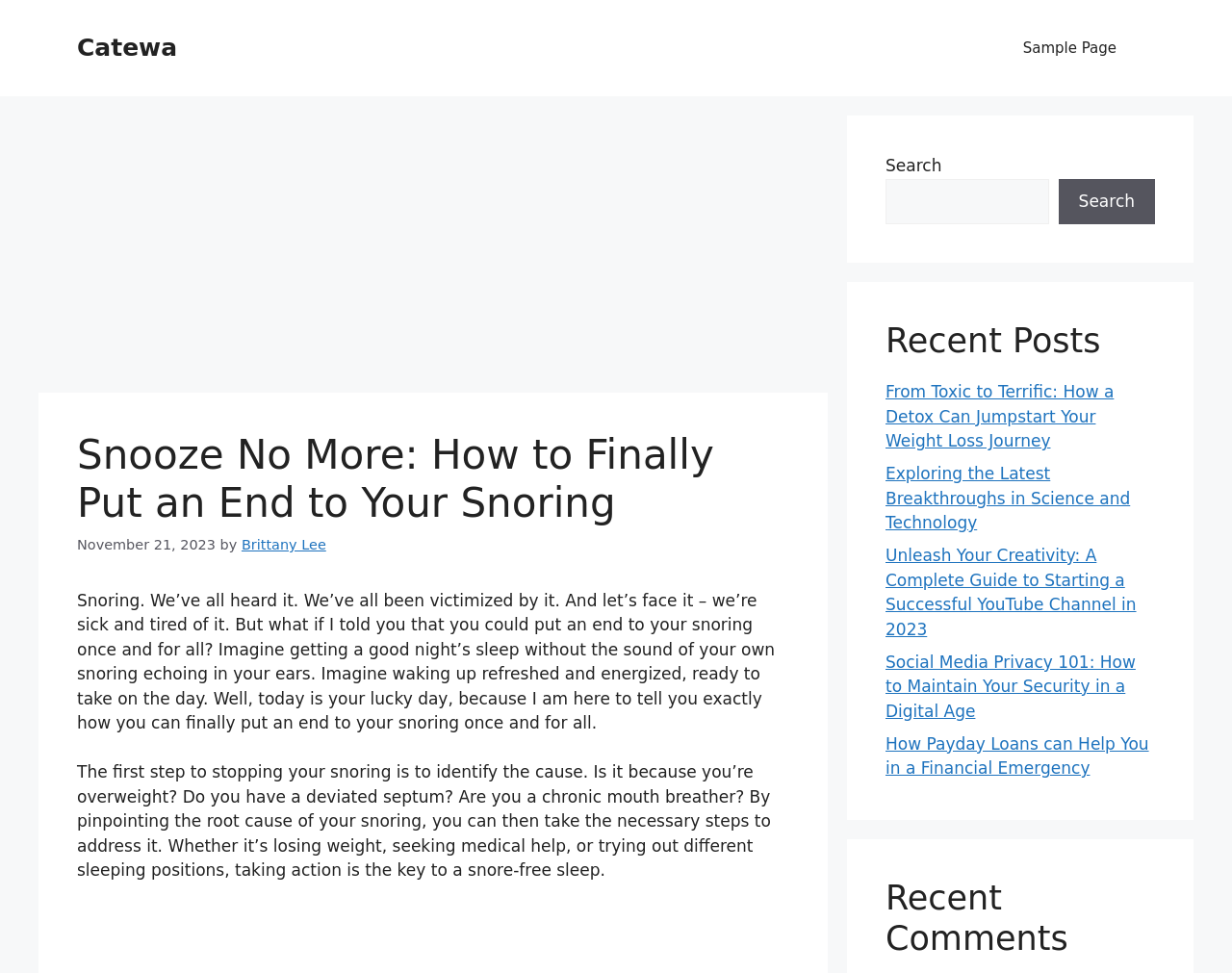Locate the bounding box coordinates of the element that should be clicked to fulfill the instruction: "Click the 'Brittany Lee' link".

[0.196, 0.552, 0.265, 0.568]